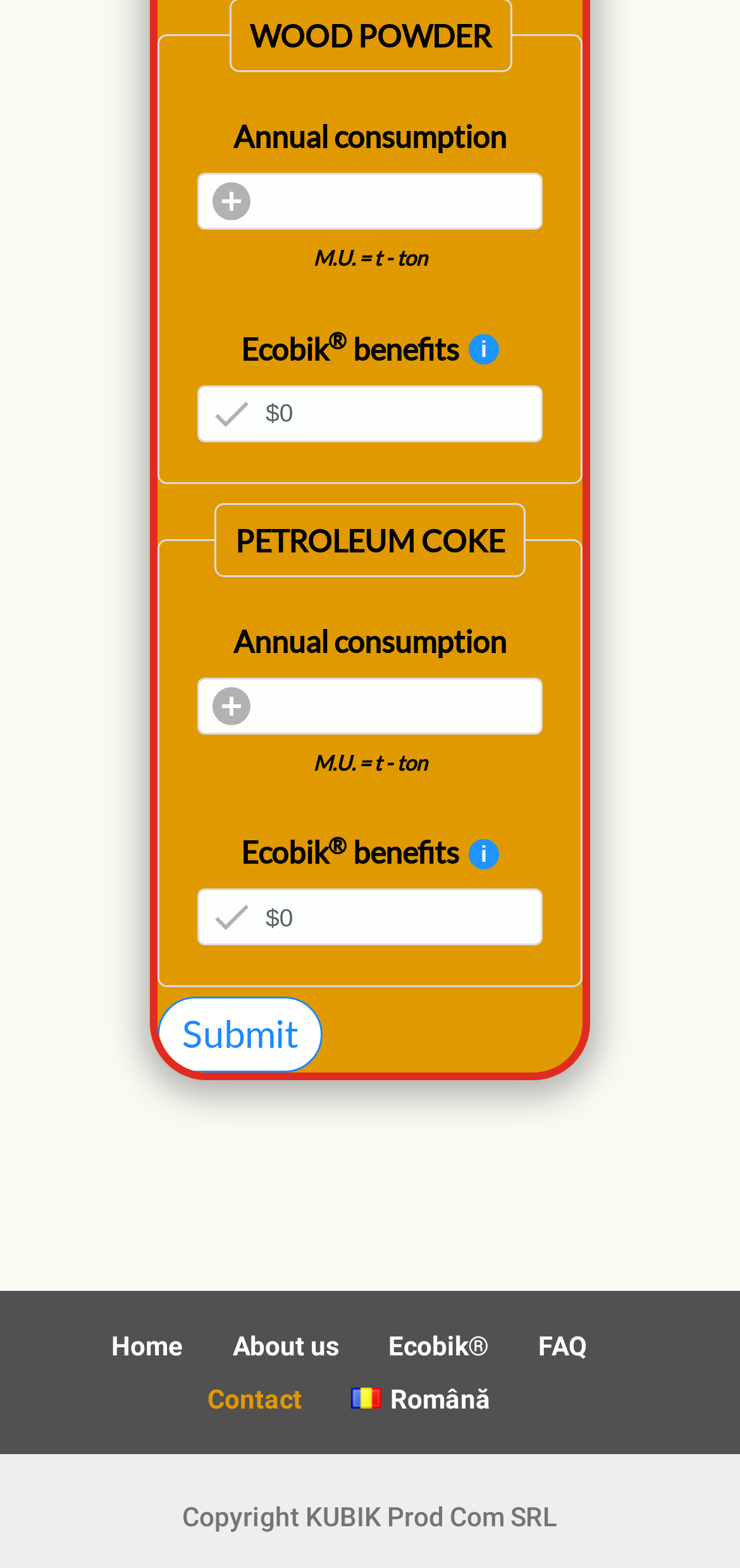Find the coordinates for the bounding box of the element with this description: "About us".

[0.314, 0.848, 0.458, 0.868]